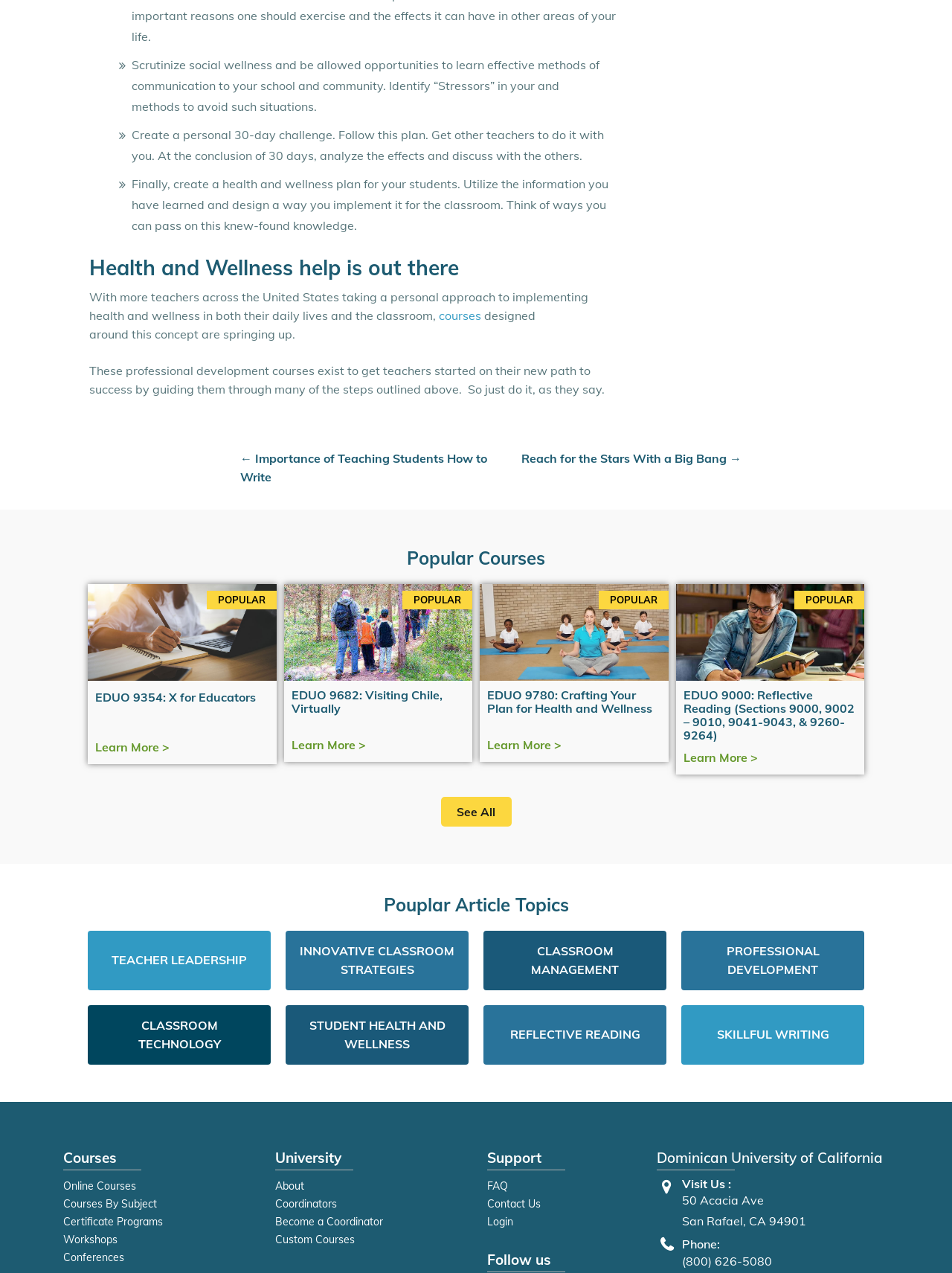Determine the bounding box coordinates for the element that should be clicked to follow this instruction: "Click on the 'courses' link". The coordinates should be given as four float numbers between 0 and 1, in the format [left, top, right, bottom].

[0.461, 0.242, 0.505, 0.253]